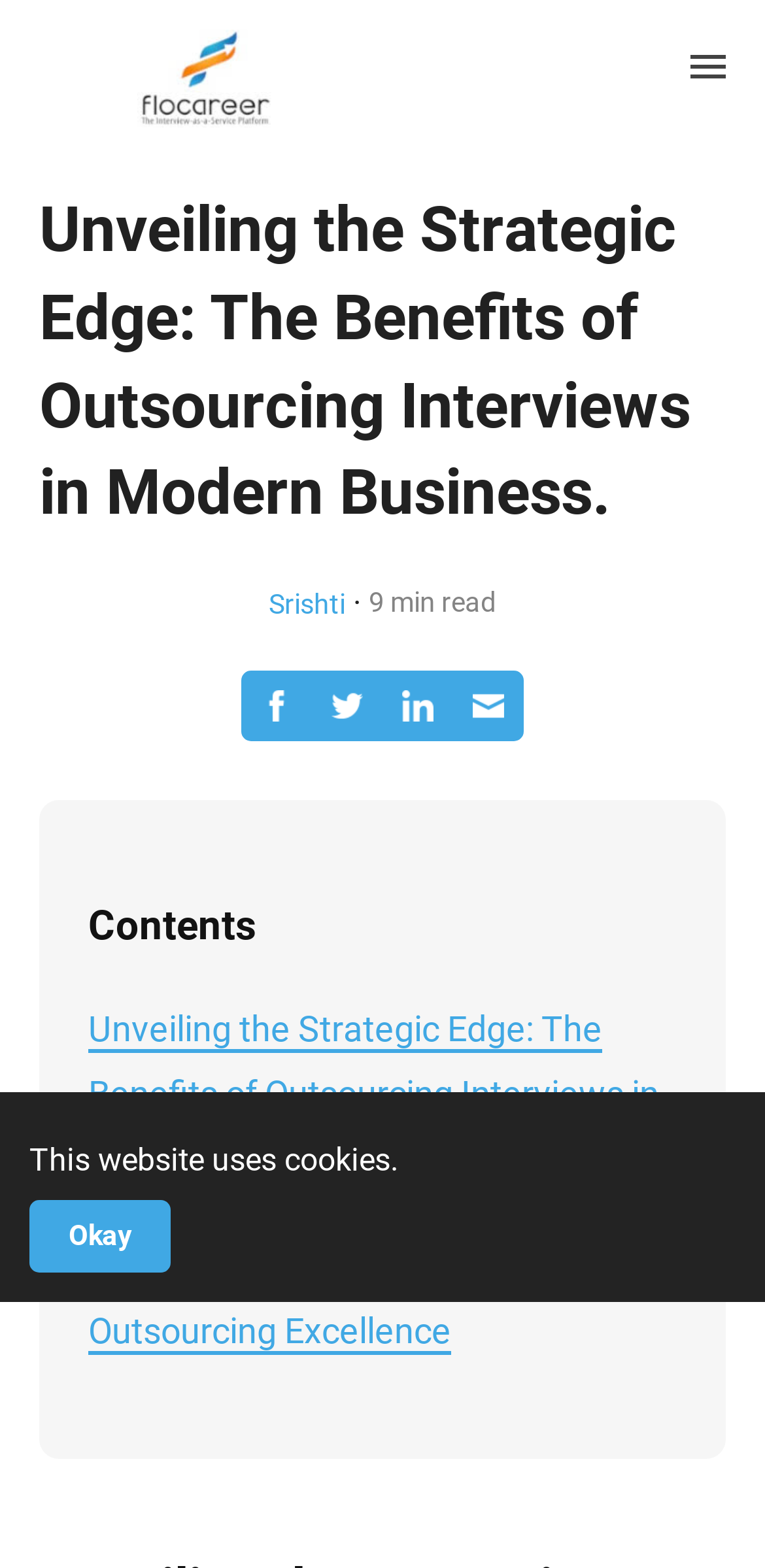Determine the bounding box coordinates for the UI element described. Format the coordinates as (top-left x, top-left y, bottom-right x, bottom-right y) and ensure all values are between 0 and 1. Element description: Schedule a Demo

[0.026, 0.173, 0.974, 0.247]